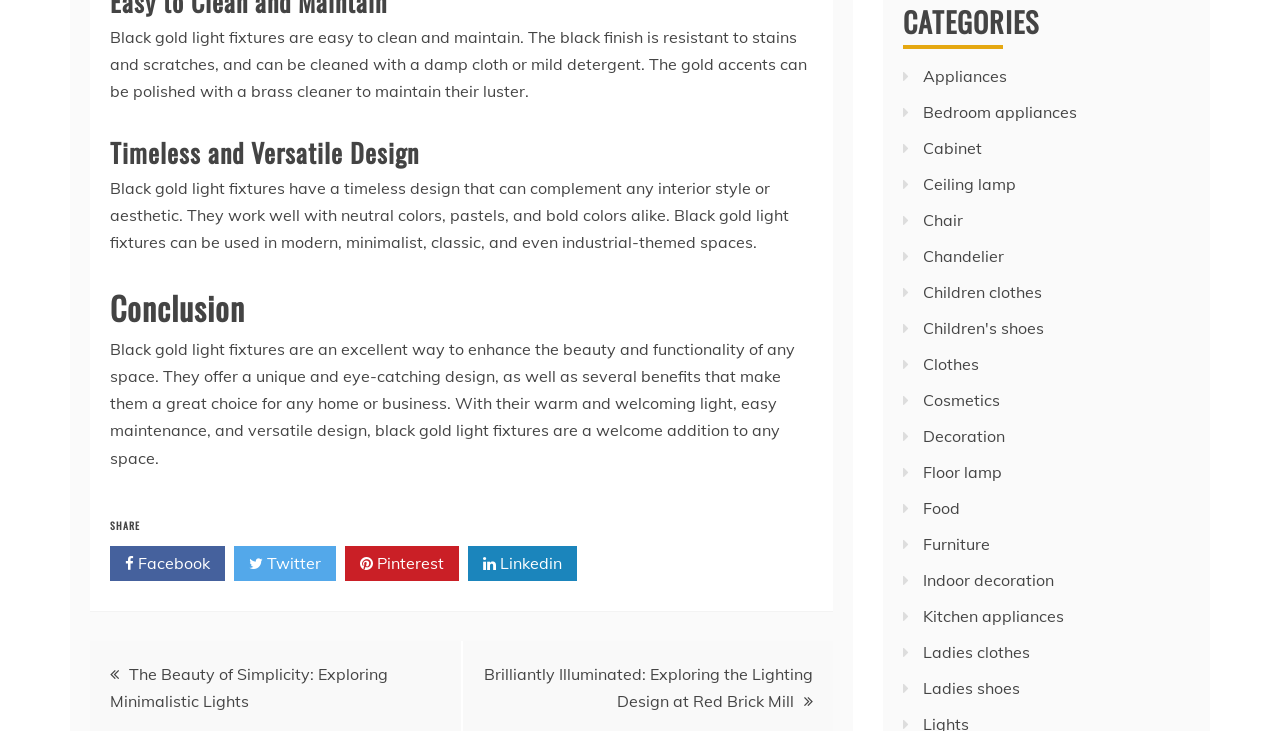From the webpage screenshot, identify the region described by Kitchen appliances. Provide the bounding box coordinates as (top-left x, top-left y, bottom-right x, bottom-right y), with each value being a floating point number between 0 and 1.

[0.721, 0.829, 0.831, 0.857]